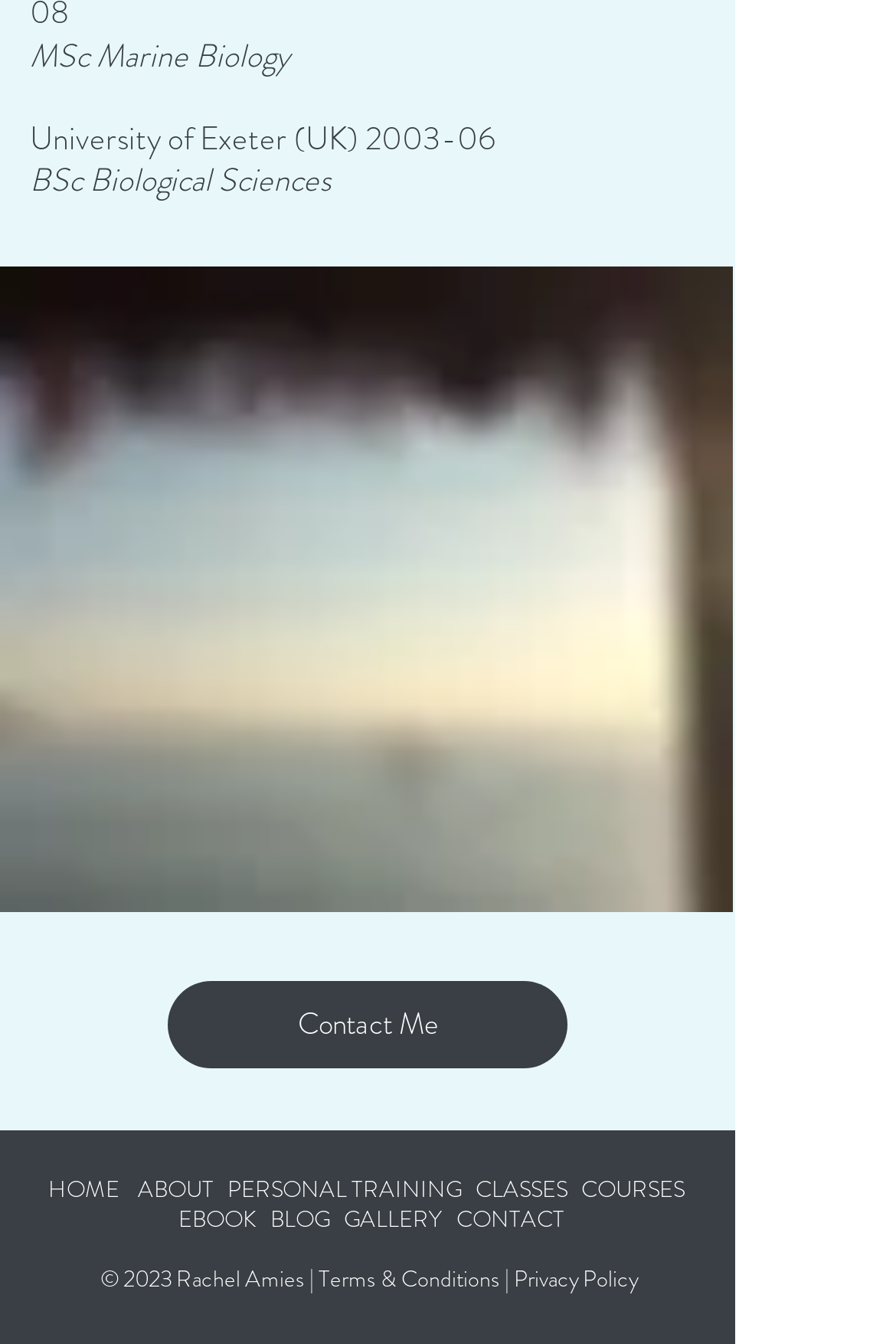Find and indicate the bounding box coordinates of the region you should select to follow the given instruction: "go to the home page".

[0.054, 0.872, 0.138, 0.898]